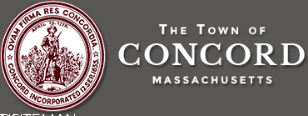What is the color of the background in the emblem?
Using the visual information, respond with a single word or phrase.

Gray